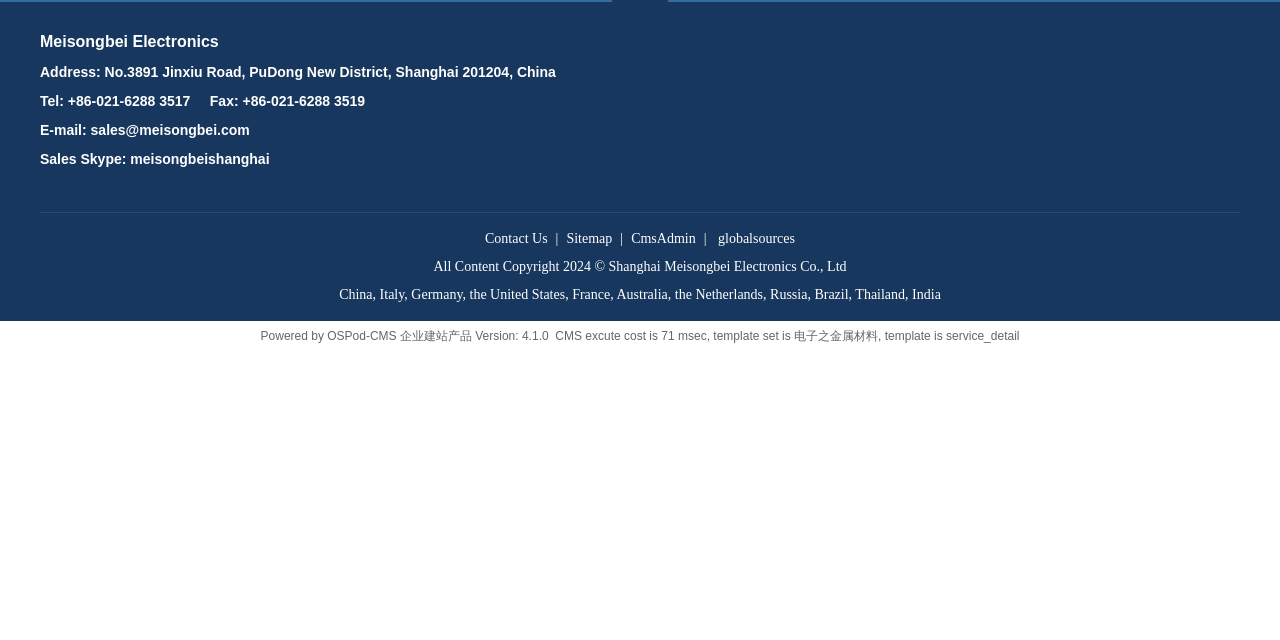From the element description PHSC 1000-Physical Science, predict the bounding box coordinates of the UI element. The coordinates must be specified in the format (top-left x, top-left y, bottom-right x, bottom-right y) and should be within the 0 to 1 range.

None